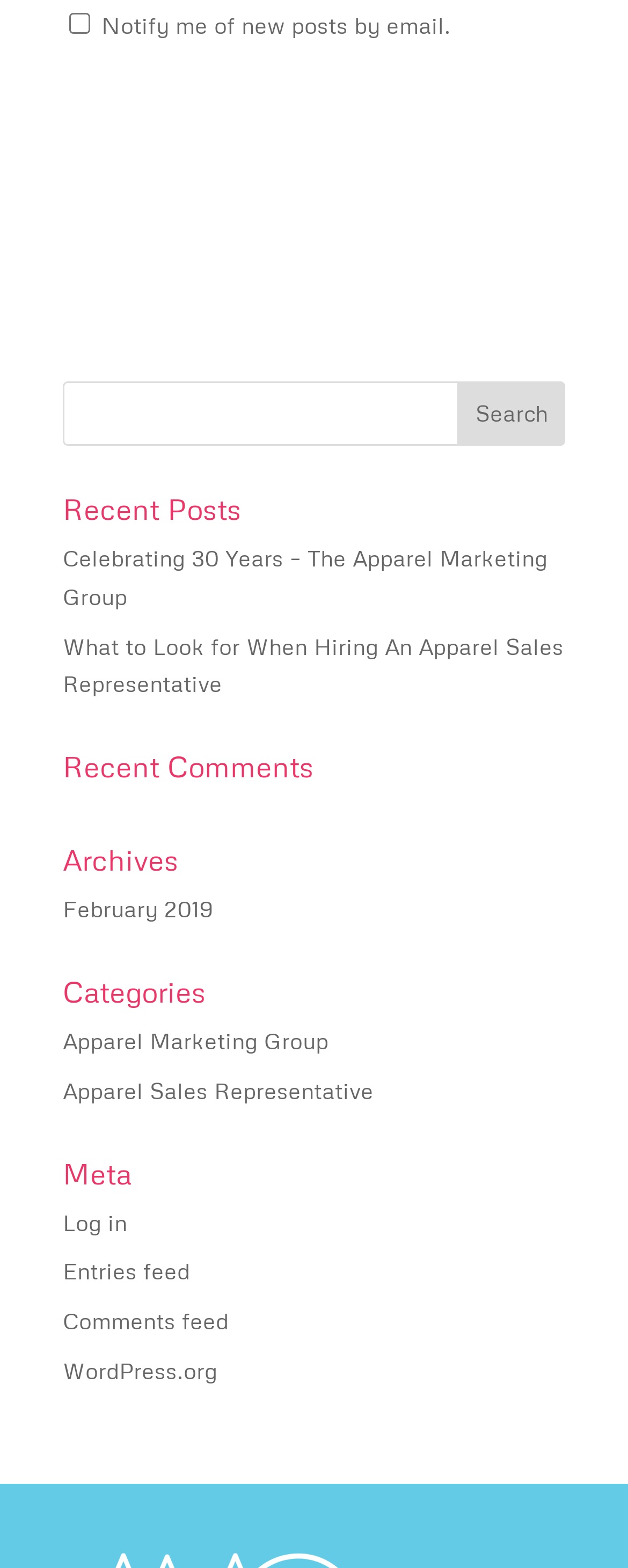Give a succinct answer to this question in a single word or phrase: 
What is the purpose of the 'Archives' section?

List of past posts